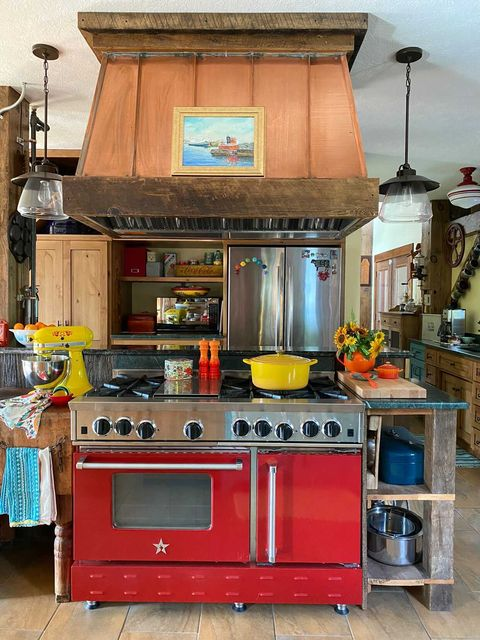Explain the image in a detailed and descriptive way.

In this inviting kitchen space, a striking red range oven takes center stage, showcasing a modern yet rustic design that blends seamlessly with the surrounding wooden cabinetry. Above the stove, a unique wooden hood adds character, elegantly supporting a small framed painting that depicts a serene maritime scene, enhancing the coastal vibe of the room. The countertop, made of dark stone, contrasts beautifully with the warm wood tones of the cabinets and shelves. 

To the left of the stove, a vibrant yellow stand mixer rests, ready for baking, paired with a decorative kitchen towel. A collection of colorful kitchen items—a yellow pot and small orange bowls—adorn the countertop, accompanied by a bouquet of fresh flowers, bringing a touch of nature indoors. Open shelves against the wall display additional kitchen essentials, completing this homey atmosphere that invites both cooking and gathering. This kitchen representation reflects a blend of functionality and charm, fulfilling both practical needs and aesthetic desires.